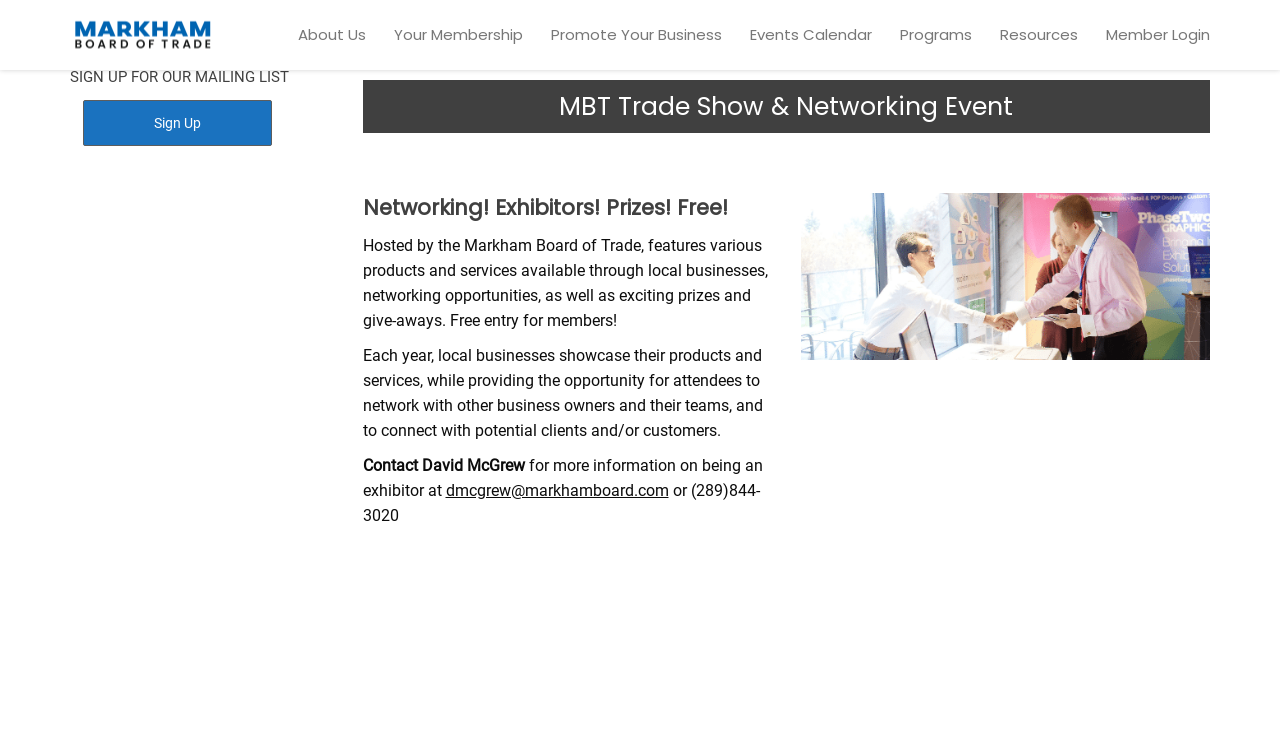Generate the text content of the main headline of the webpage.

MBT Trade Show & Networking Event